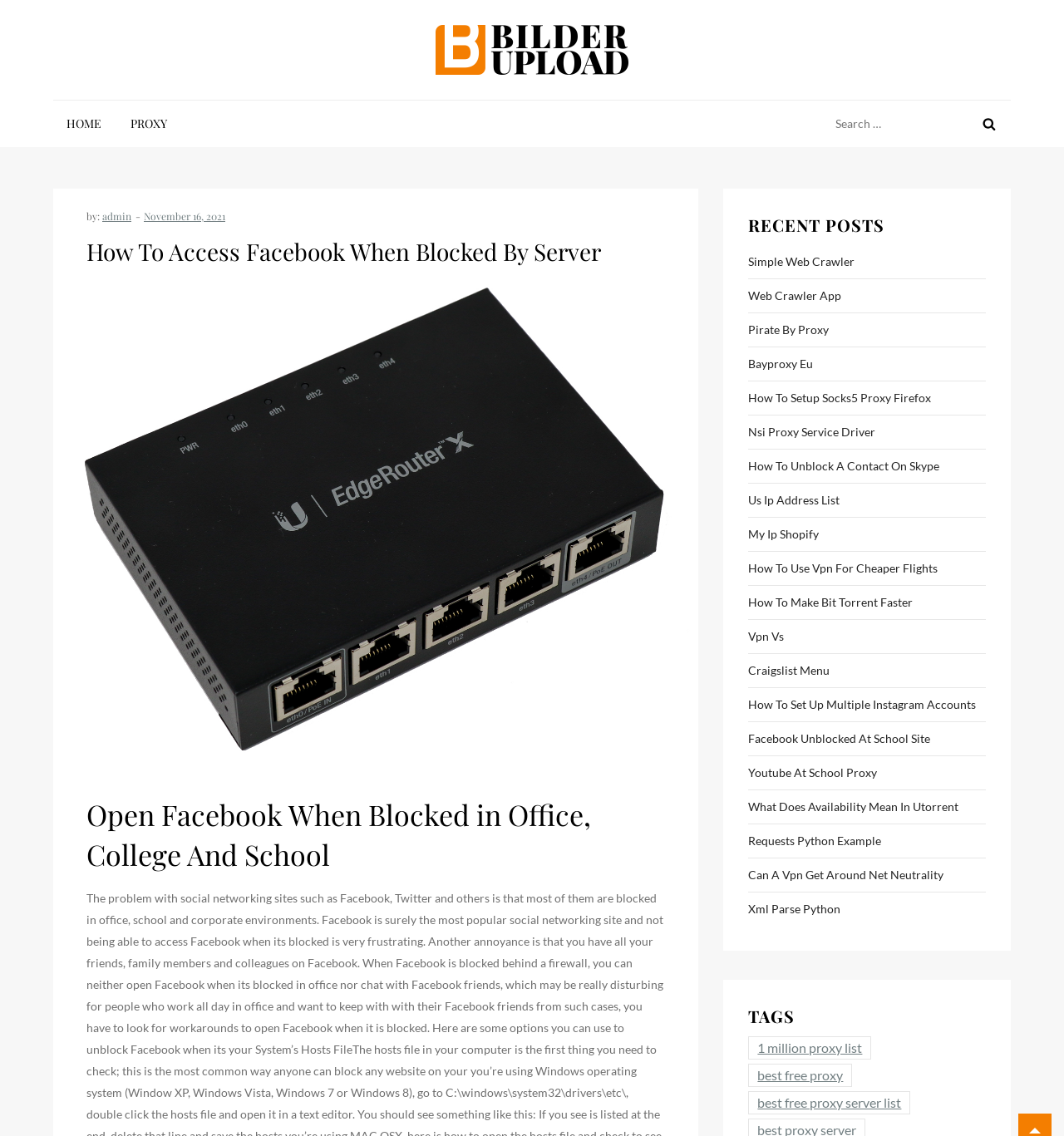Pinpoint the bounding box coordinates of the element that must be clicked to accomplish the following instruction: "Click on the link to access Facebook when blocked". The coordinates should be in the format of four float numbers between 0 and 1, i.e., [left, top, right, bottom].

[0.05, 0.207, 0.625, 0.236]